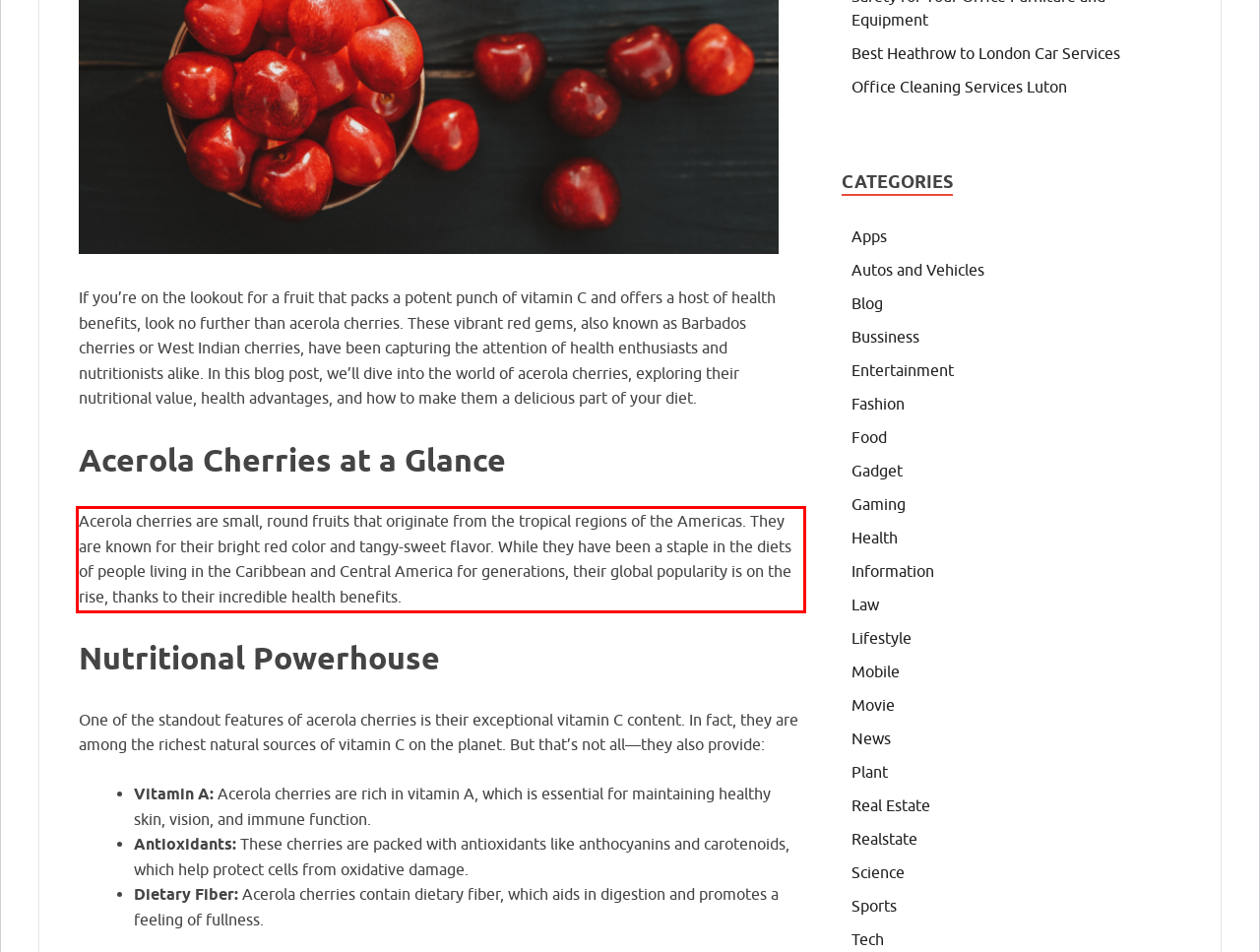Given the screenshot of a webpage, identify the red rectangle bounding box and recognize the text content inside it, generating the extracted text.

Acerola cherries are small, round fruits that originate from the tropical regions of the Americas. They are known for their bright red color and tangy-sweet flavor. While they have been a staple in the diets of people living in the Caribbean and Central America for generations, their global popularity is on the rise, thanks to their incredible health benefits.